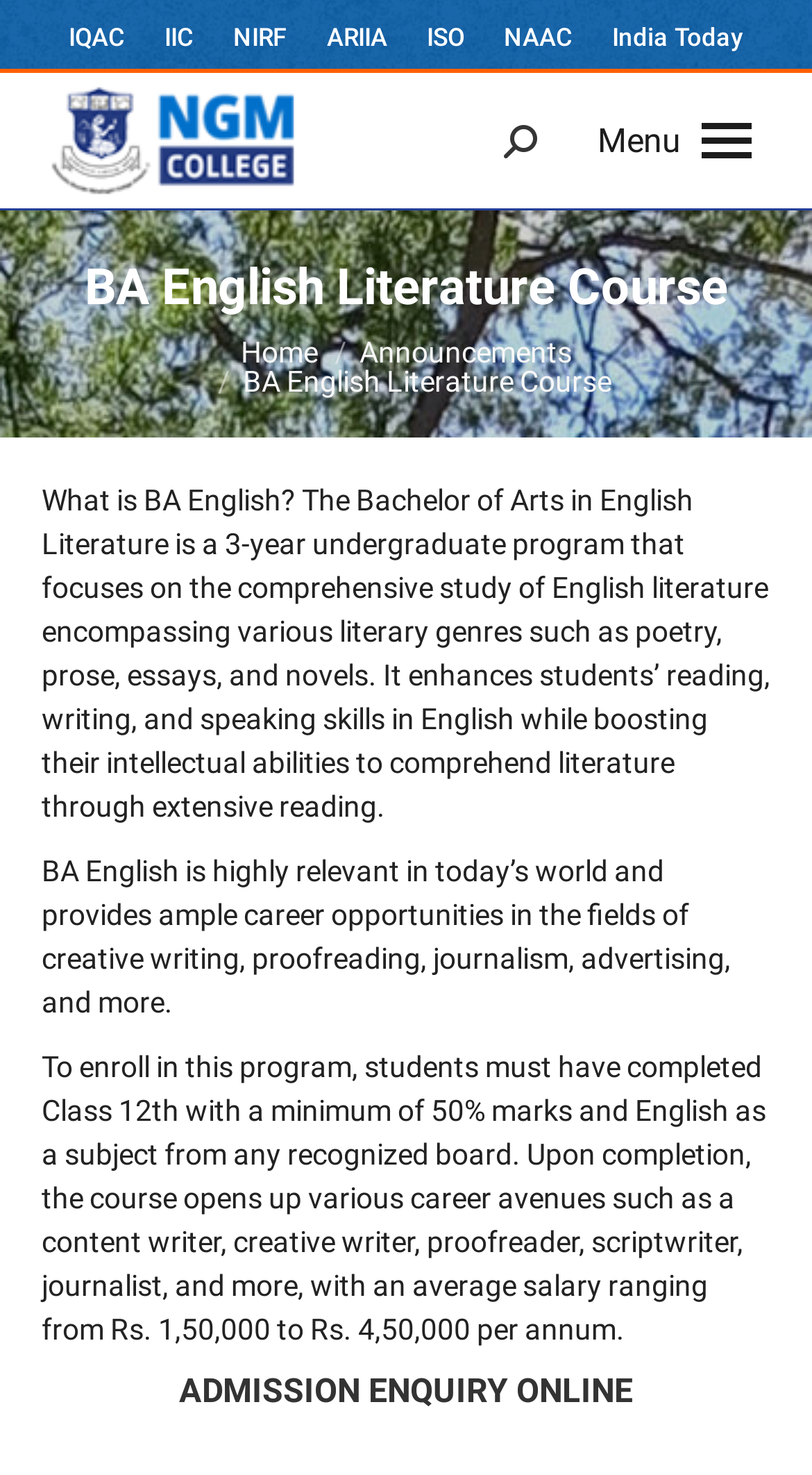Please indicate the bounding box coordinates of the element's region to be clicked to achieve the instruction: "Go to the Home page". Provide the coordinates as four float numbers between 0 and 1, i.e., [left, top, right, bottom].

[0.296, 0.227, 0.391, 0.25]